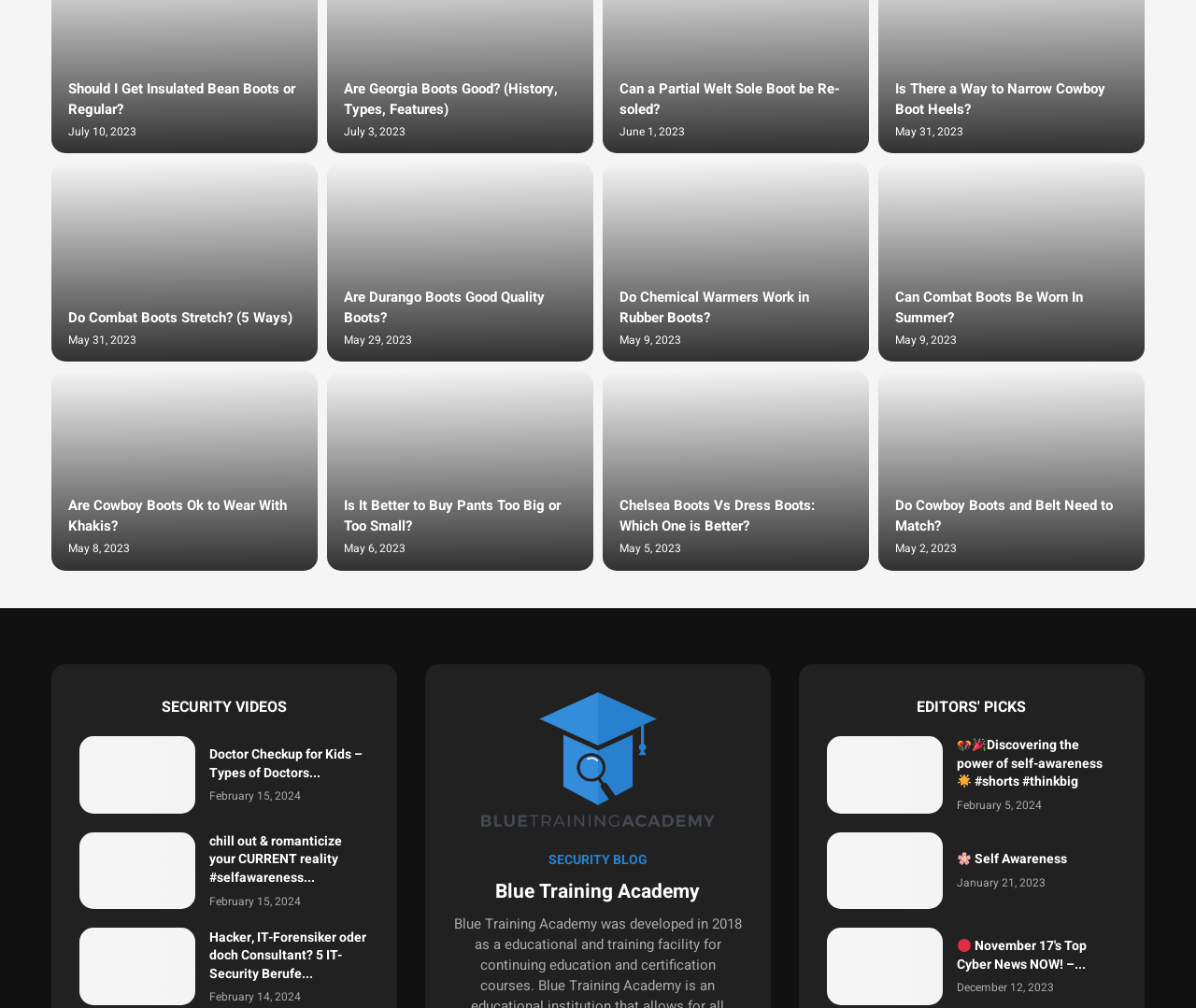Identify the bounding box coordinates of the region that needs to be clicked to carry out this instruction: "Watch the video 'Doctor Checkup for Kids – Types of Doctors – Social Studies | Kids Academy'". Provide these coordinates as four float numbers ranging from 0 to 1, i.e., [left, top, right, bottom].

[0.066, 0.73, 0.163, 0.807]